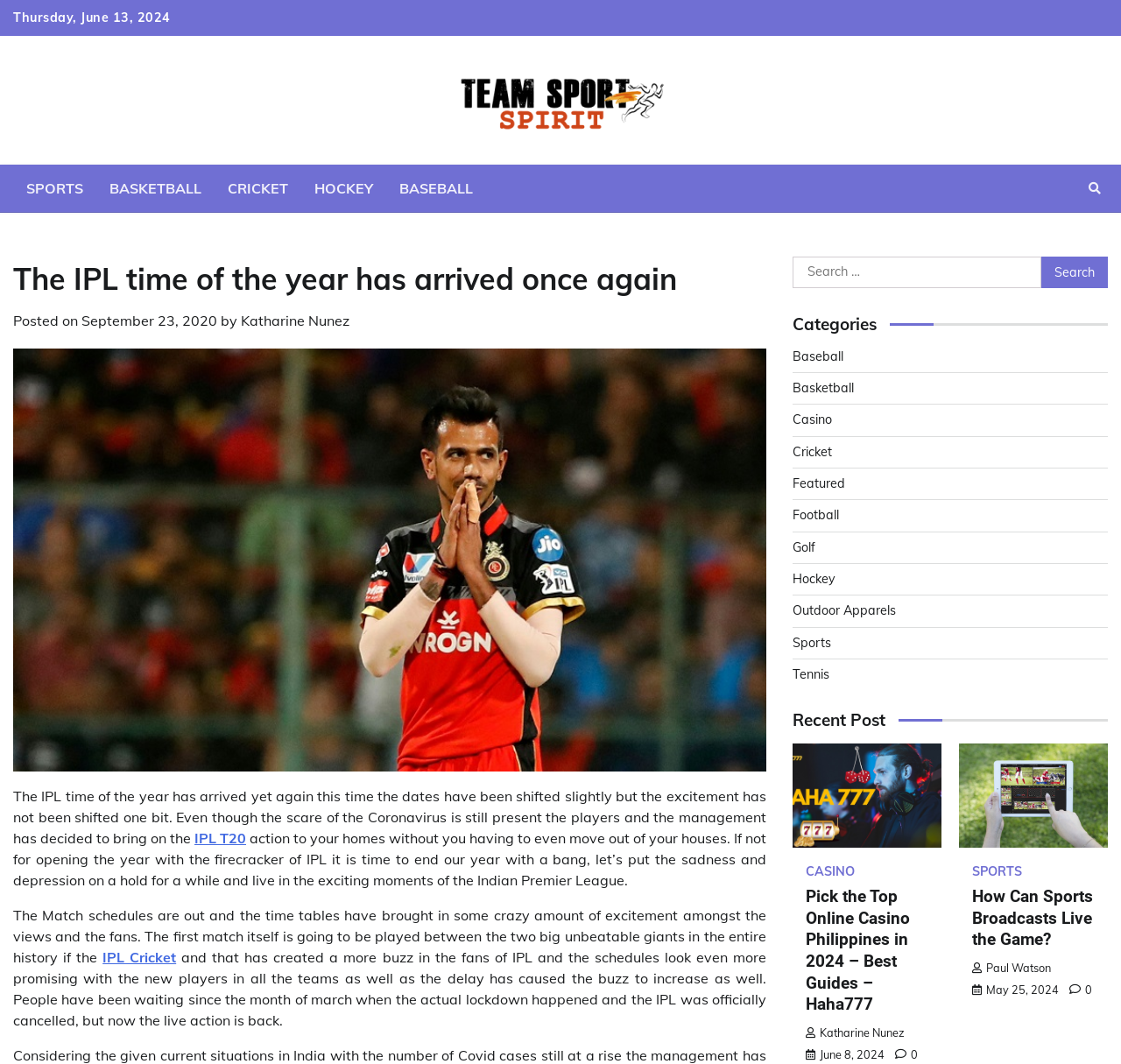Kindly provide the bounding box coordinates of the section you need to click on to fulfill the given instruction: "Read the recent post about CASINO".

[0.719, 0.833, 0.828, 0.955]